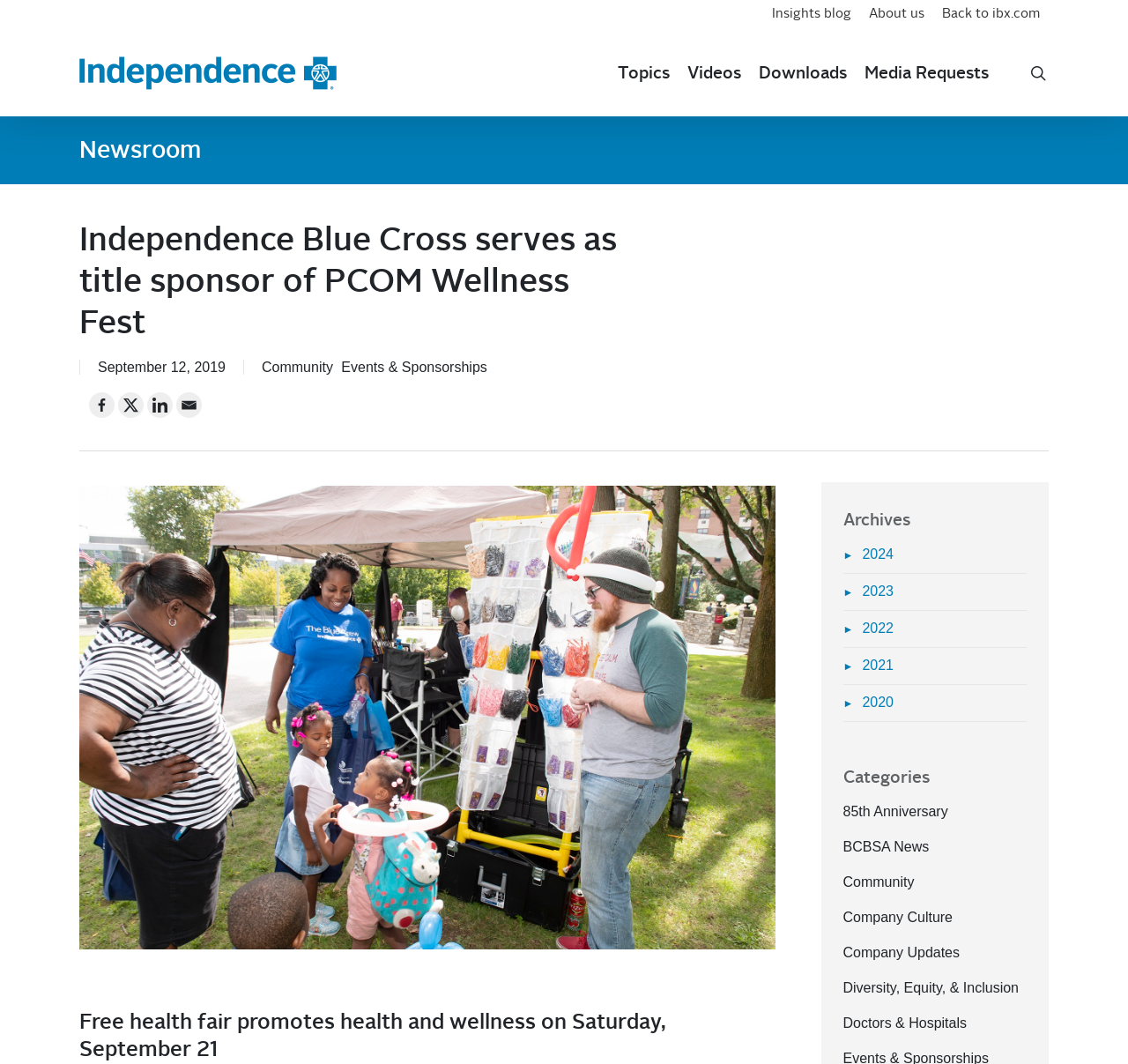How many categories are available in the Archives section?
Provide a well-explained and detailed answer to the question.

The answer can be found by looking at the links located in the Archives section. There are nine categories: 2024, 2023, 2022, 2021, 2020, 85th Anniversary, BCBSA News, Community, Company Culture, Company Updates, and Diversity, Equity, & Inclusion.